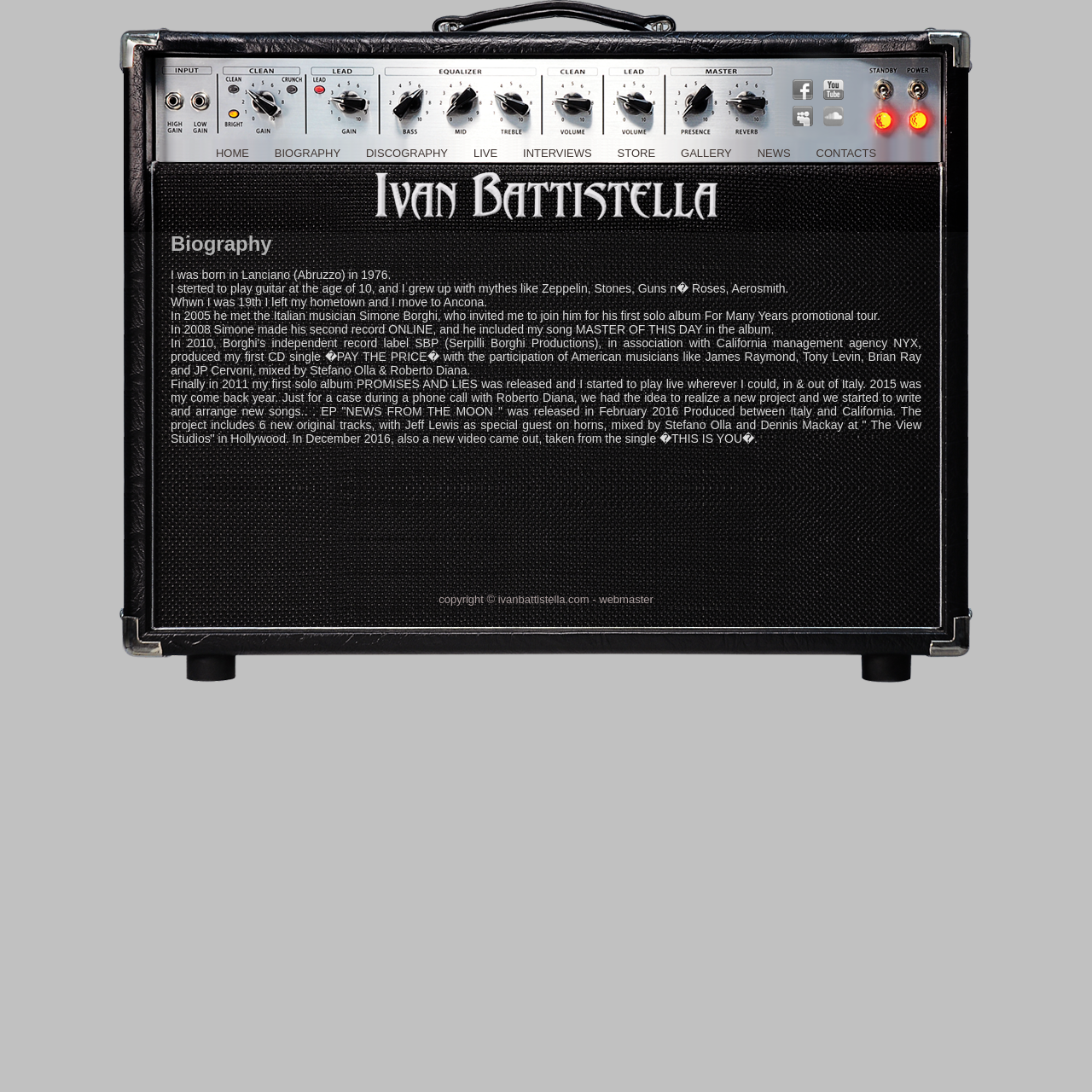Provide the bounding box coordinates for the UI element that is described by this text: "BIOGRAPHY". The coordinates should be in the form of four float numbers between 0 and 1: [left, top, right, bottom].

[0.251, 0.134, 0.312, 0.146]